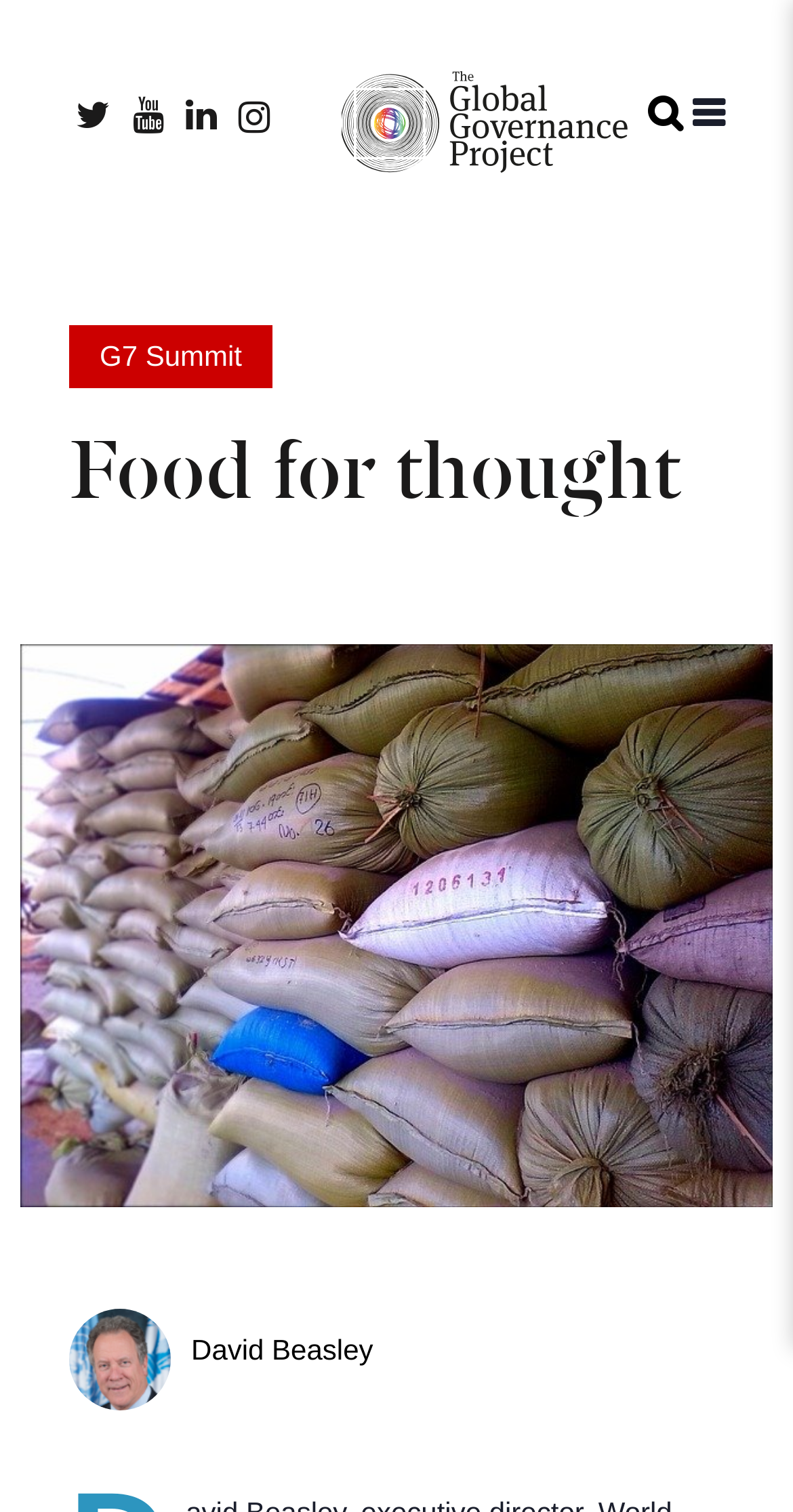Articulate a detailed summary of the webpage's content and design.

The webpage is about the World Food Programme, with a focus on its executive director, David Beasley. At the top of the page, there is a header section with four social media links, represented by icons, aligned horizontally. Below these icons, there is a larger header section with a title "Food for thought" and a subtitle "G7 Summit". 

On the left side of the page, there is a large image that spans almost the entire height of the page. On the right side of the page, there is a smaller image near the top, and a link to "David Beasley" near the bottom. 

The main content of the page appears to be an interview or article featuring David Beasley, as indicated by the meta description. However, the exact content of the article is not specified in the accessibility tree.